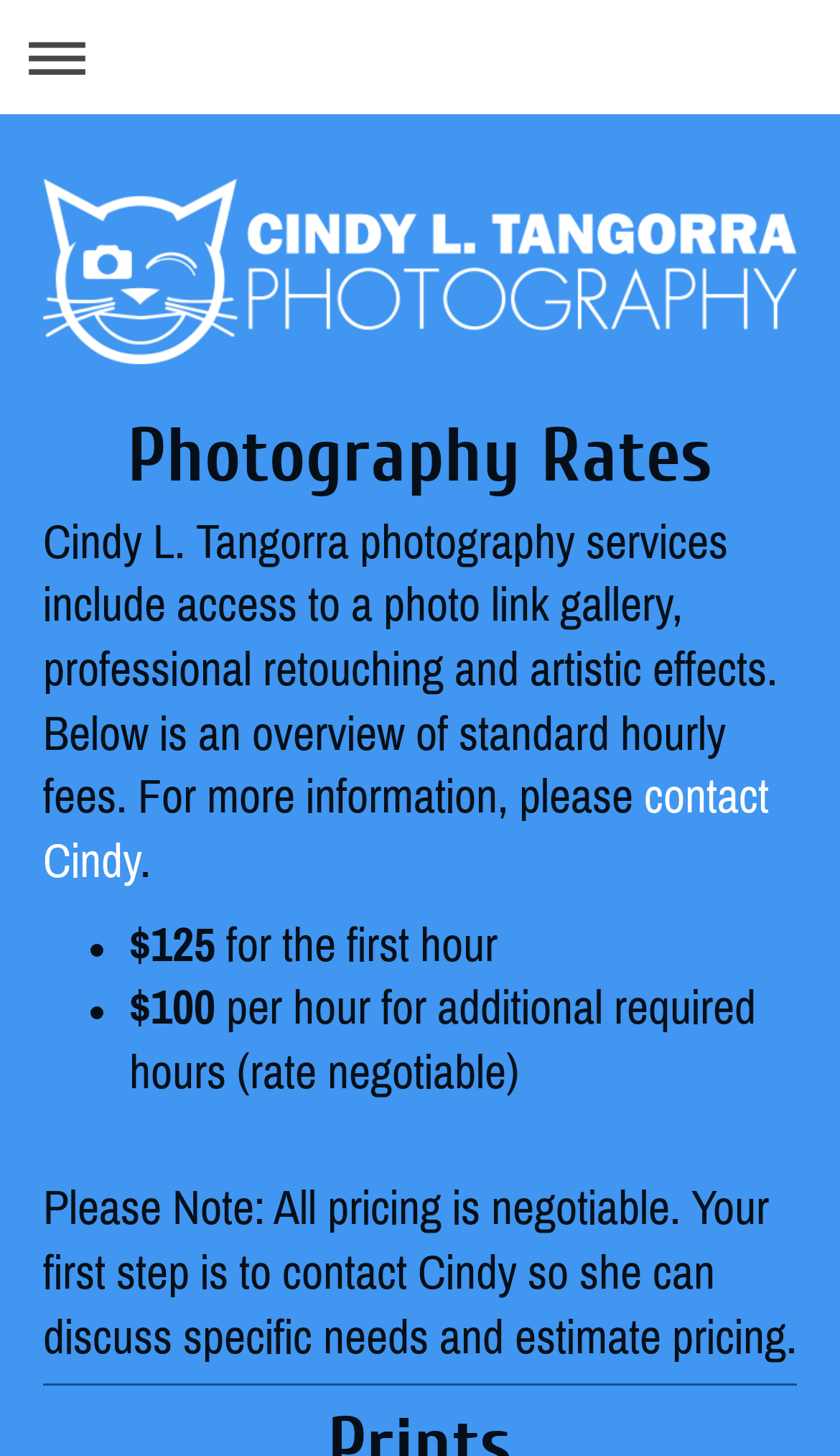How much does Cindy charge for the first hour?
Answer the question with a thorough and detailed explanation.

According to the webpage, Cindy charges $125 for the first hour, as indicated by the StaticText element with bounding box coordinates [0.154, 0.629, 0.256, 0.667].